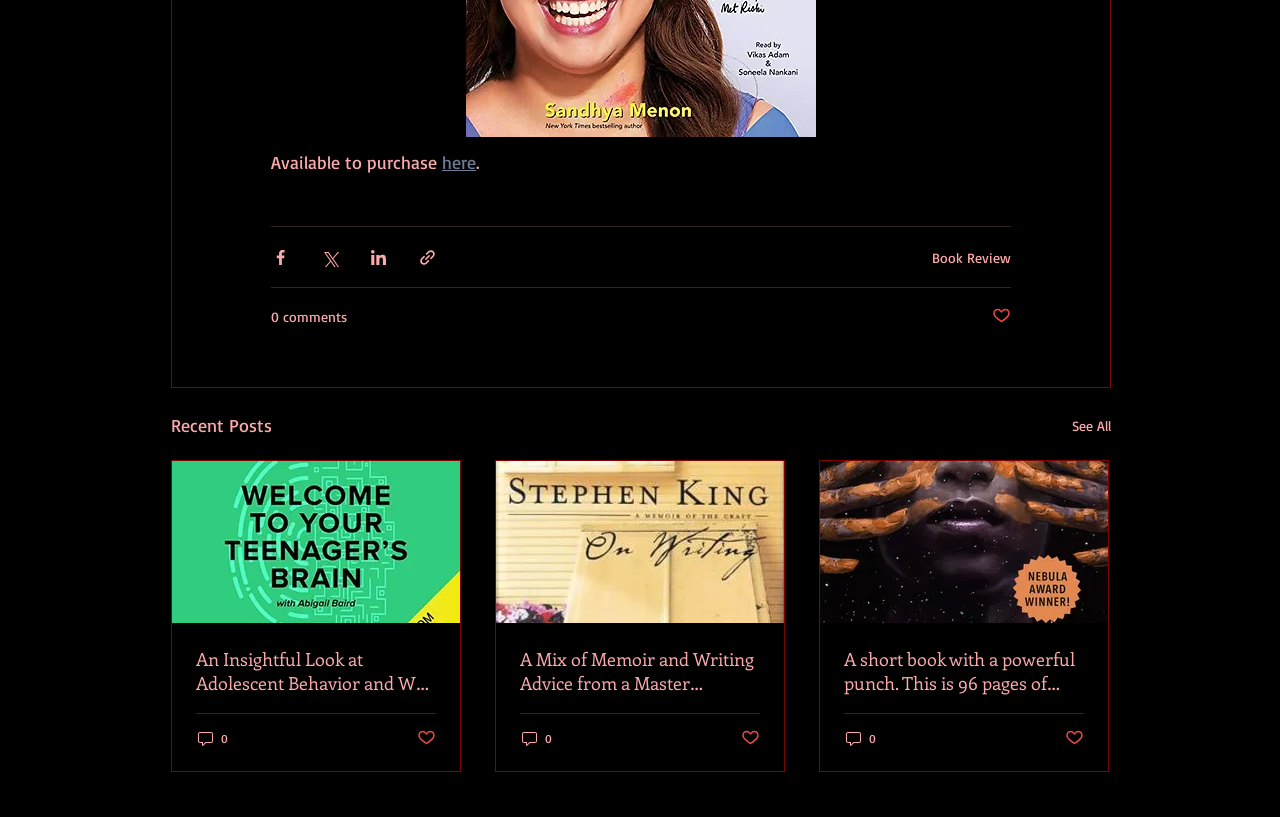How many social media sharing options are available?
Please give a detailed and elaborate answer to the question.

I counted the number of social media sharing buttons, including 'Share via Facebook', 'Share via Twitter', 'Share via LinkedIn', and 'Share via link', which are all located near the top of the webpage.